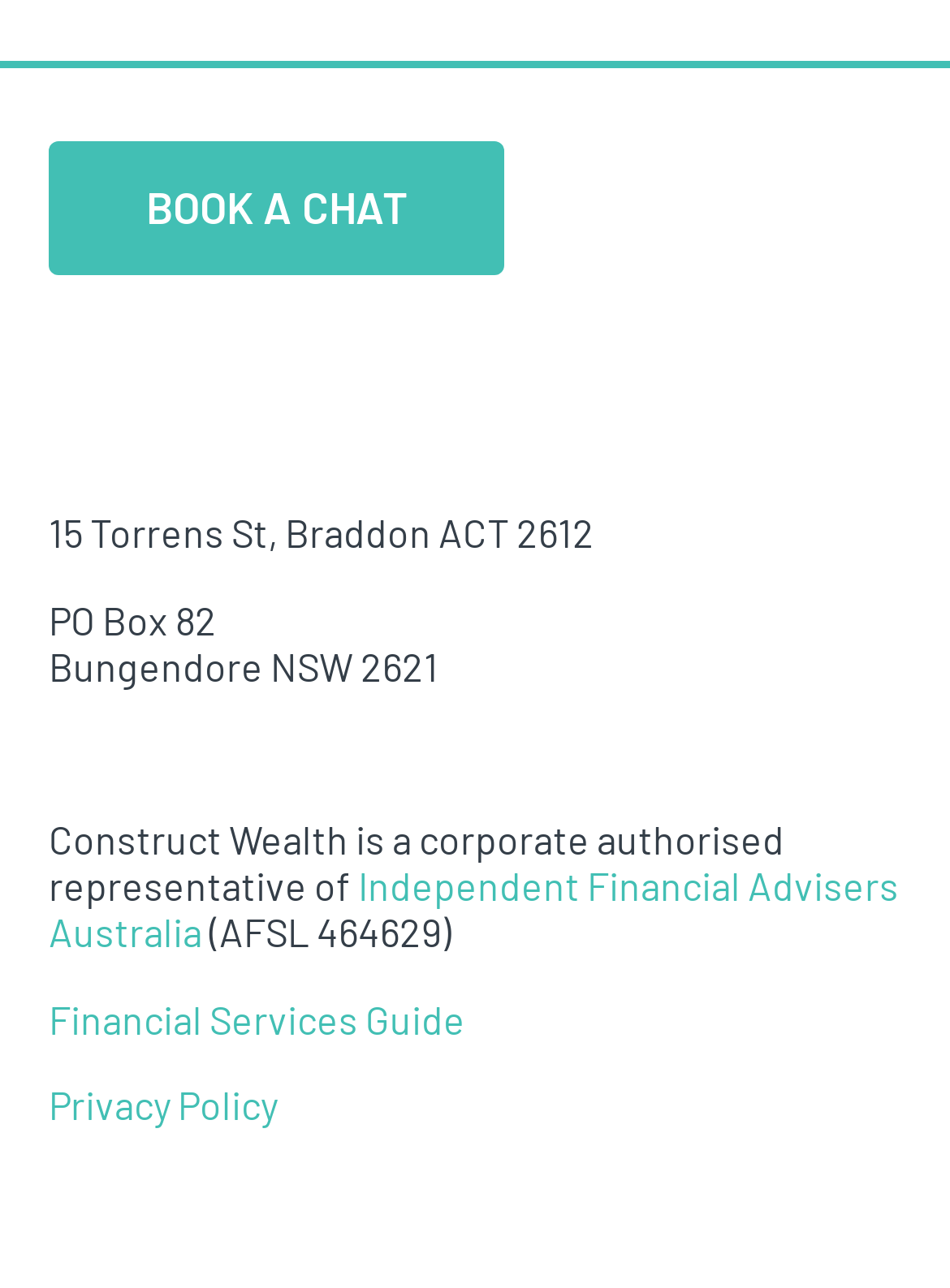Identify the bounding box of the UI element described as follows: "Independent Financial Advisers Australia". Provide the coordinates as four float numbers in the range of 0 to 1 [left, top, right, bottom].

[0.051, 0.669, 0.946, 0.742]